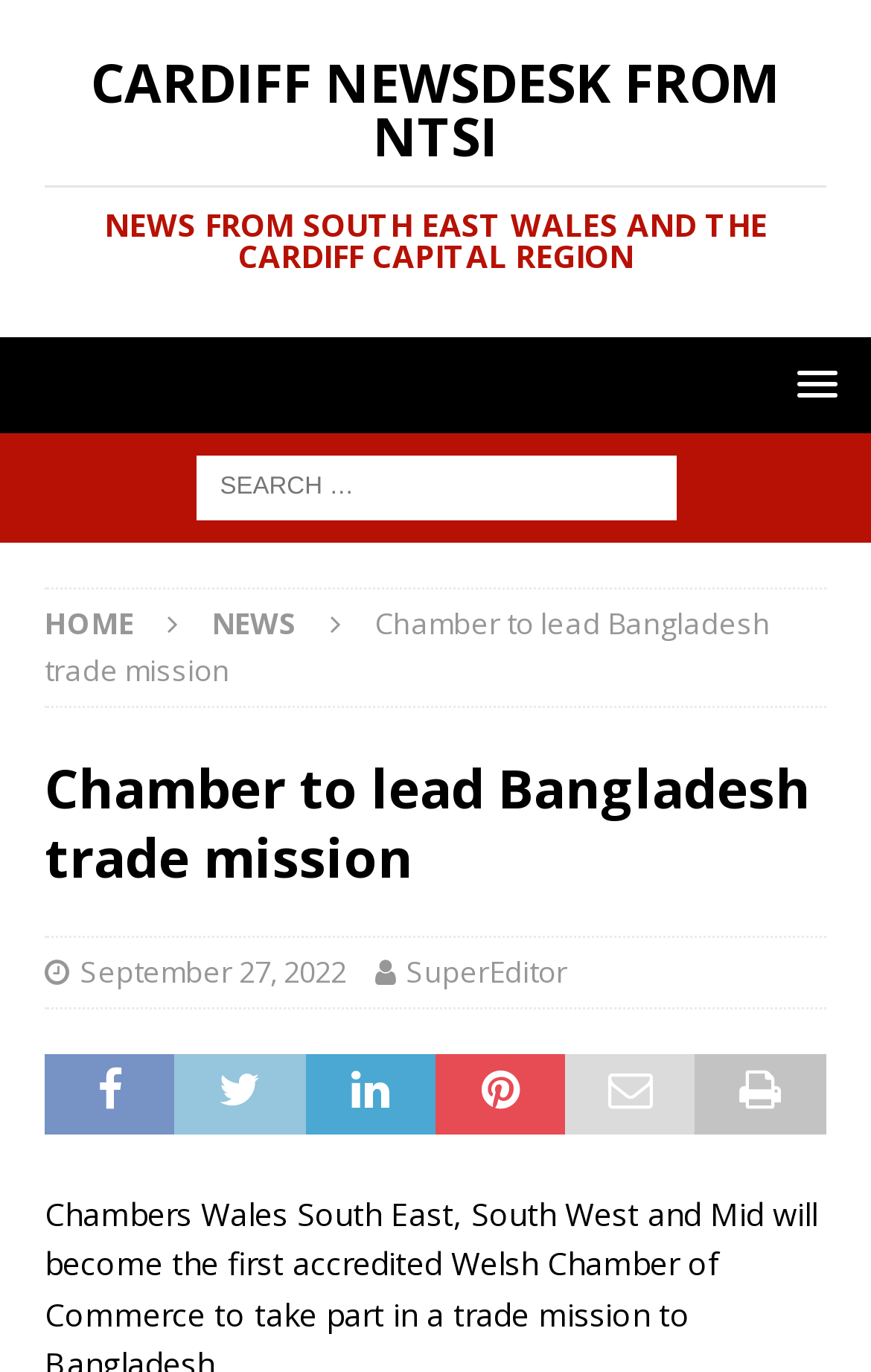What is the title of the news article? Look at the image and give a one-word or short phrase answer.

Chamber to lead Bangladesh trade mission